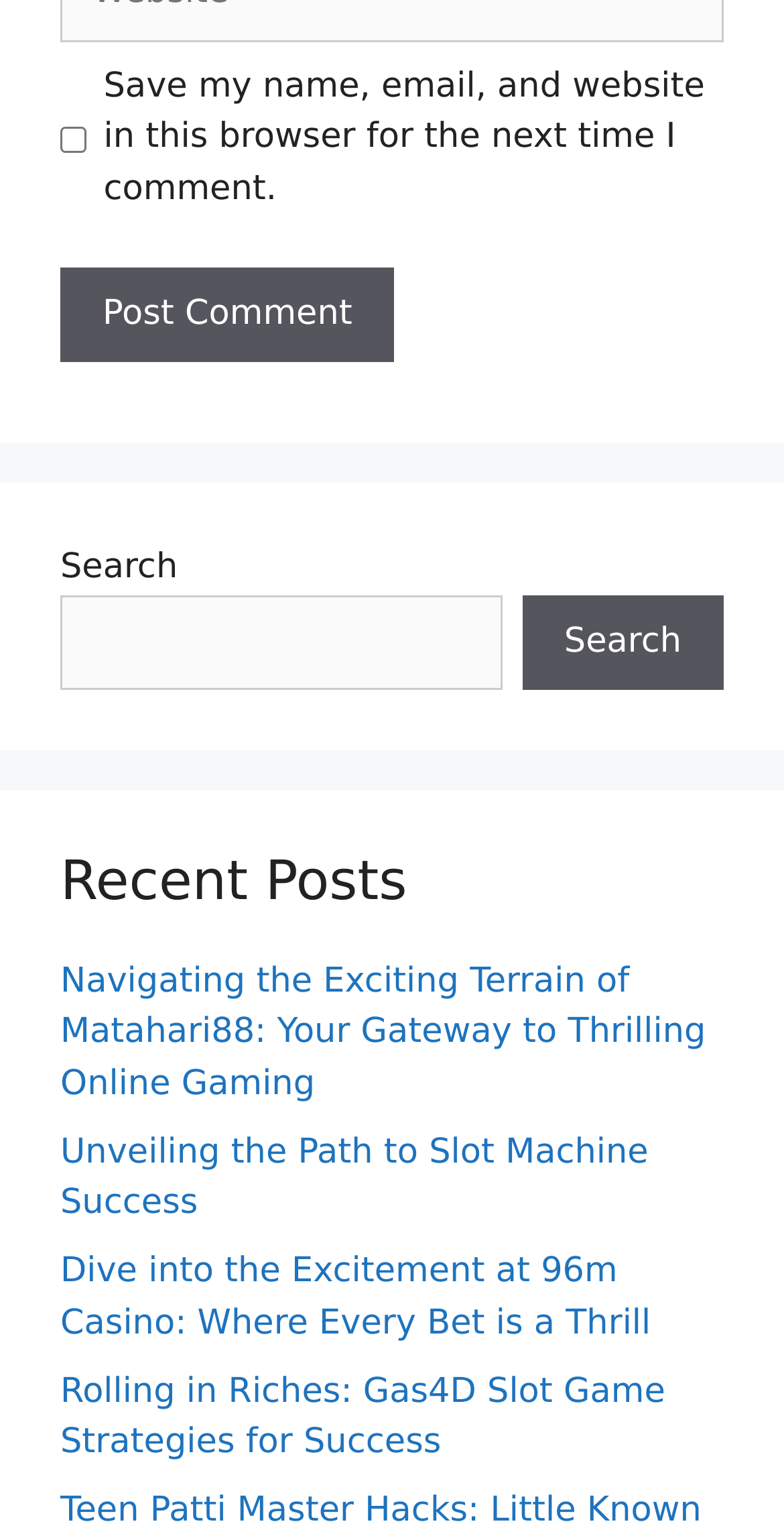Based on the provided description, "Search", find the bounding box of the corresponding UI element in the screenshot.

[0.666, 0.387, 0.923, 0.449]